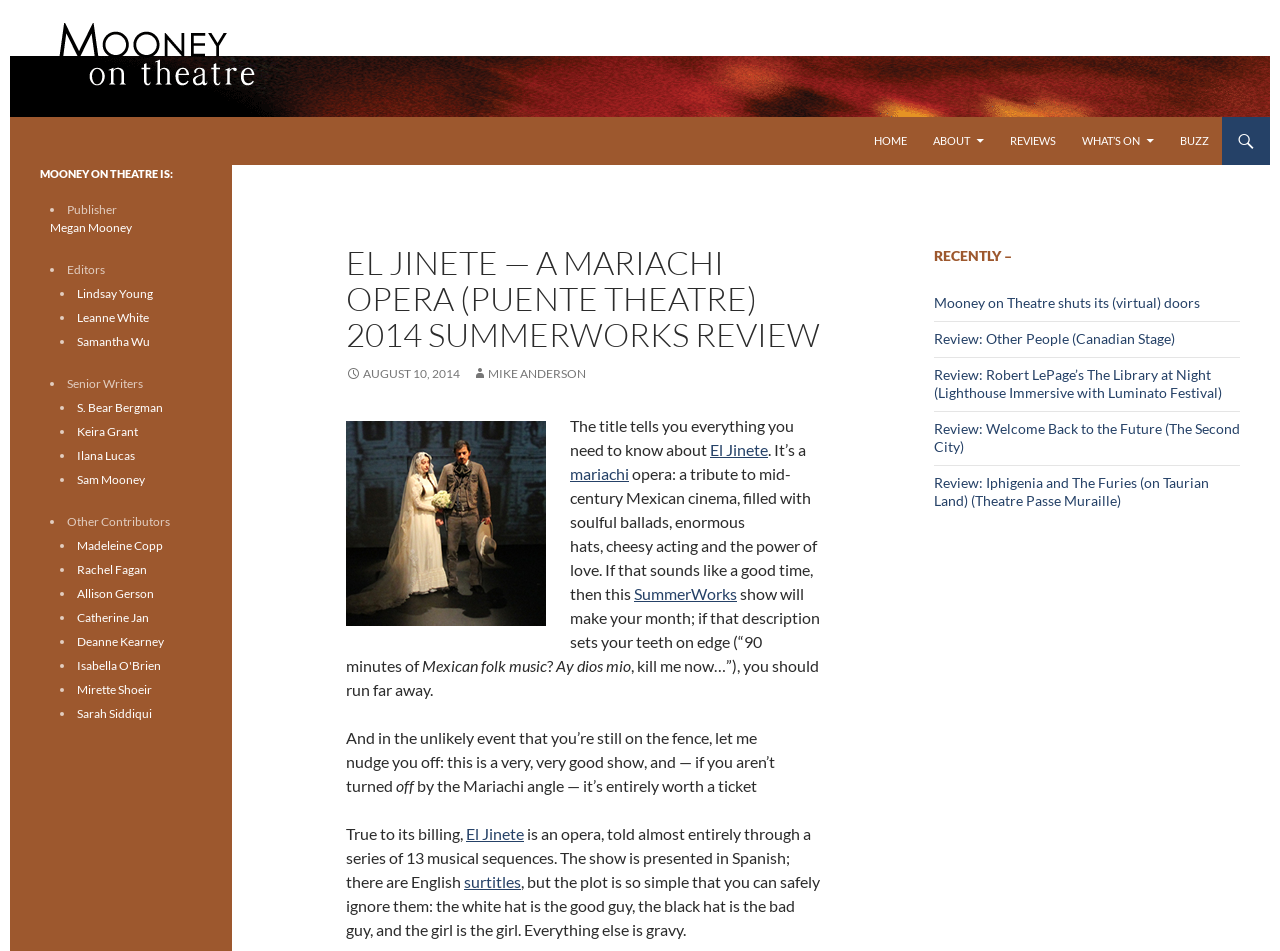Determine the bounding box coordinates of the element that should be clicked to execute the following command: "Check the 'RECENTLY –' section".

[0.73, 0.249, 0.969, 0.282]